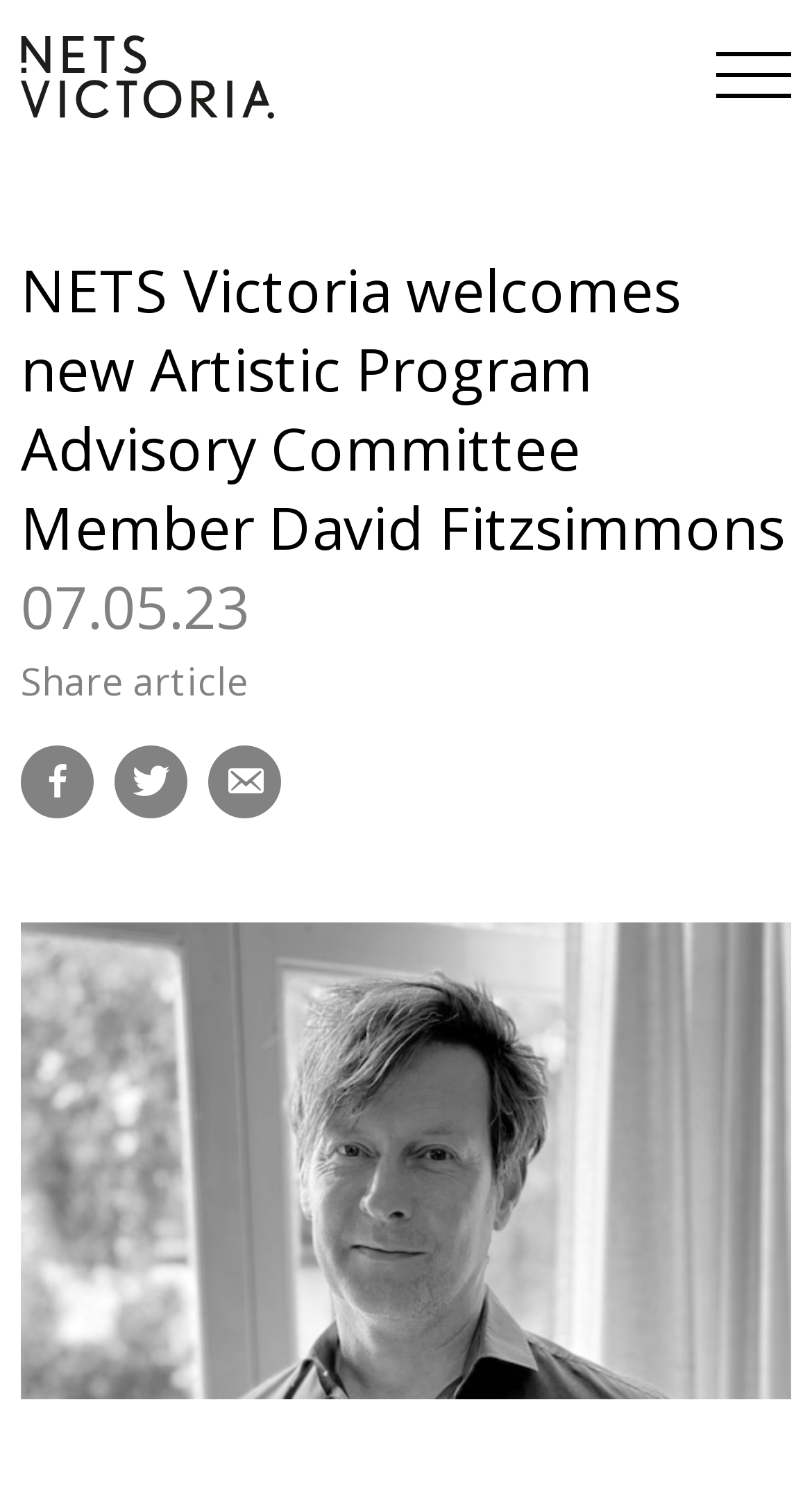Give a concise answer using only one word or phrase for this question:
Is there an image on the webpage?

Yes